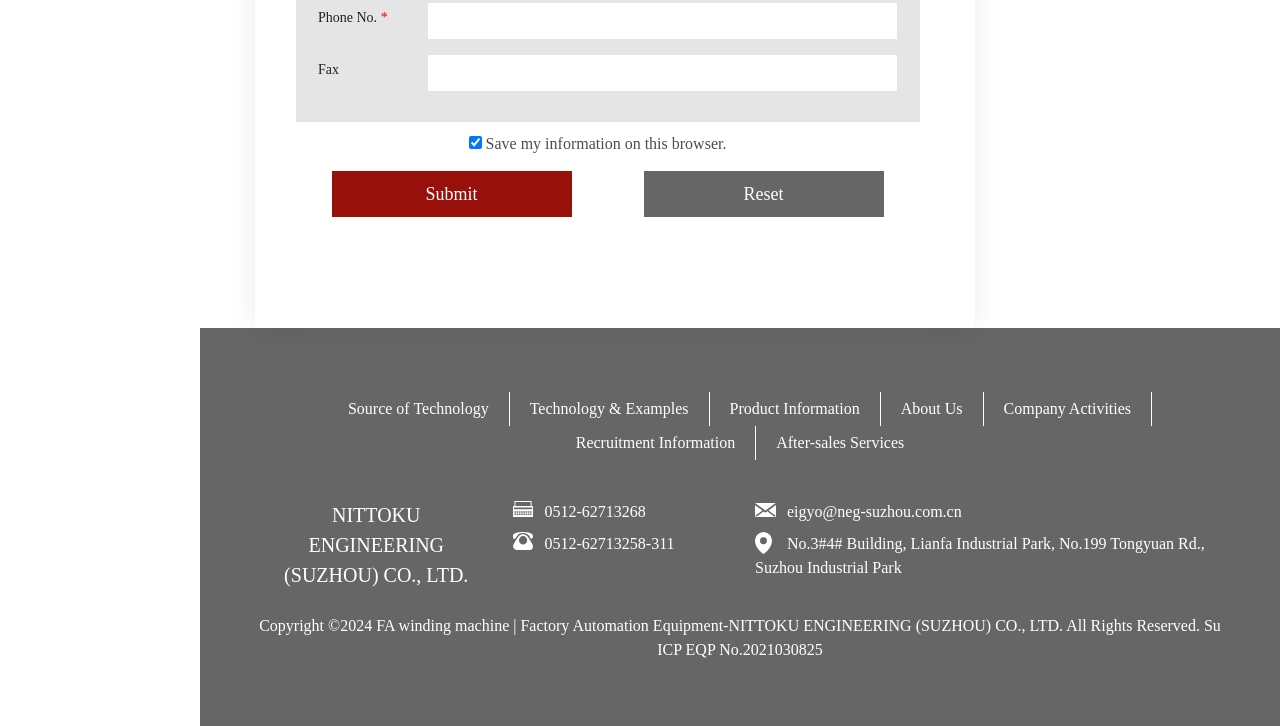Give a one-word or phrase response to the following question: What is the copyright year?

2024